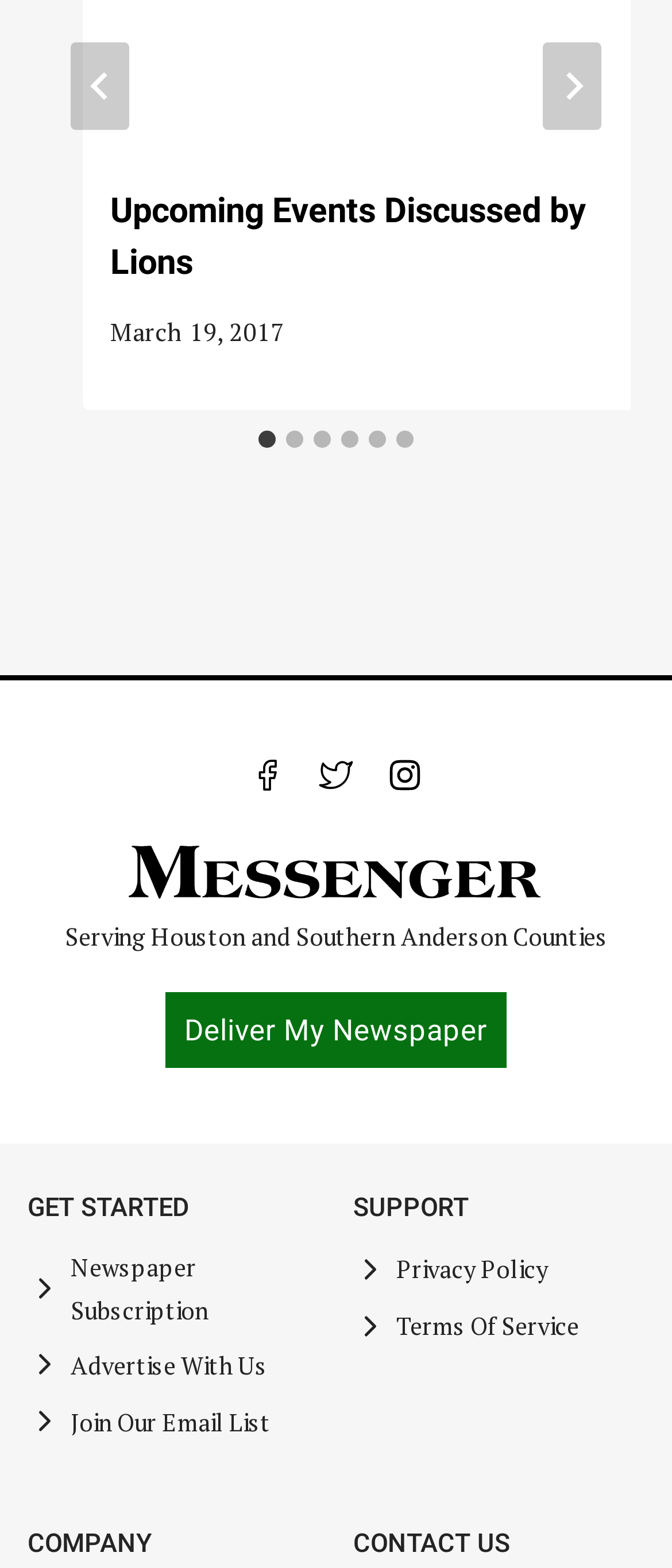Identify the bounding box coordinates of the section to be clicked to complete the task described by the following instruction: "Check May 3, 2024 news". The coordinates should be four float numbers between 0 and 1, formatted as [left, top, right, bottom].

None